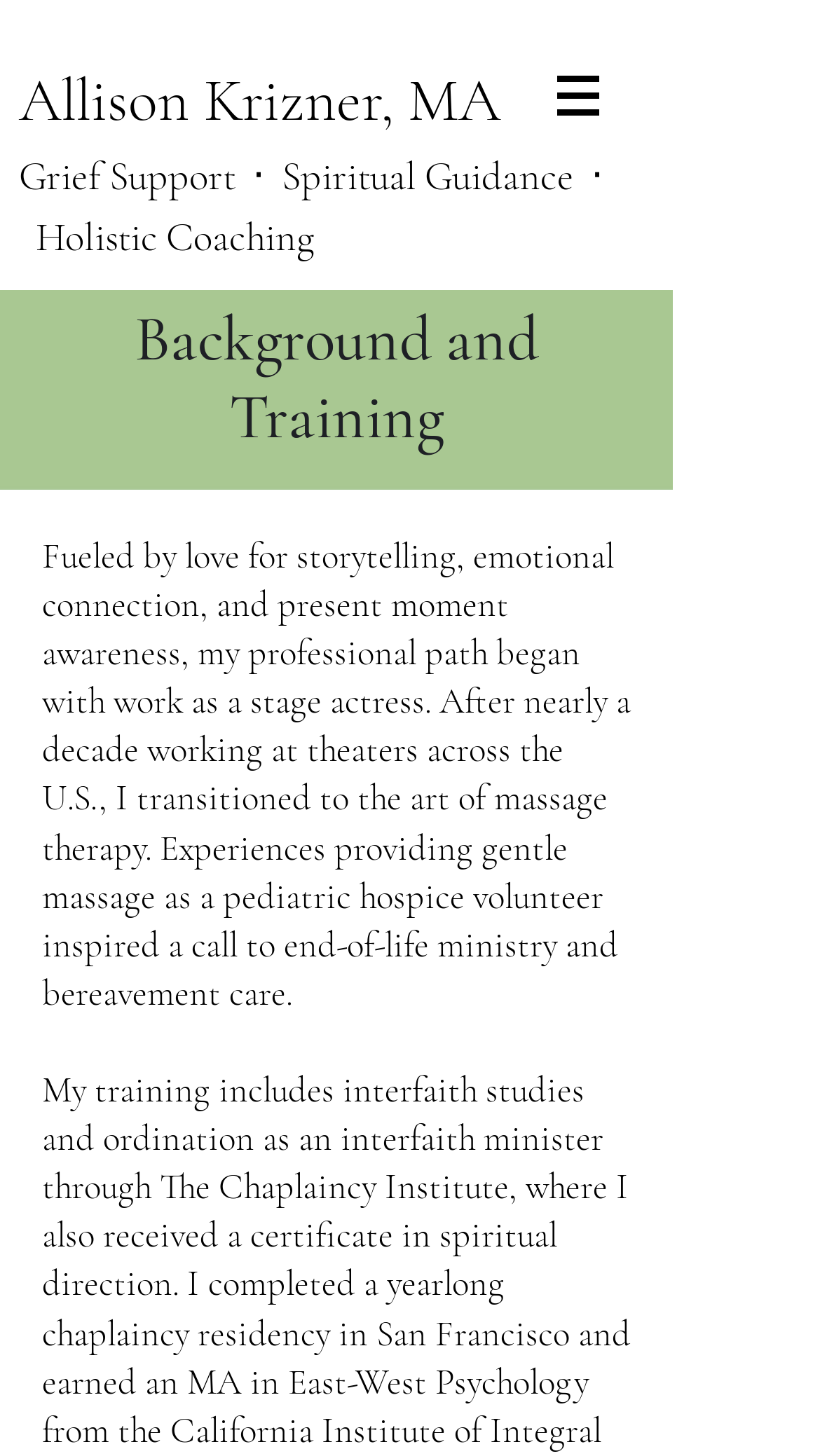Detail the features and information presented on the webpage.

The webpage is about Allison Krizner, a professional who offers grief support, spiritual guidance, and holistic coaching. At the top of the page, there is a navigation menu labeled "Site" with a button that has a popup menu, accompanied by a small image. Below the navigation menu, the page displays Allison Krizner's name and title, "MA", in a prominent position.

The page is divided into two main sections. The left section contains three lines of text, which describe Allison Krizner's services: grief support, spiritual guidance, and holistic coaching. The right section features a large banner image with a dark blue background, which takes up most of the width of the page.

Below the banner image, there is a heading titled "Background and Training", followed by a paragraph of text that describes Allison Krizner's professional background, including her experience as a stage actress and massage therapist, as well as her inspiration to pursue end-of-life ministry and bereavement care.